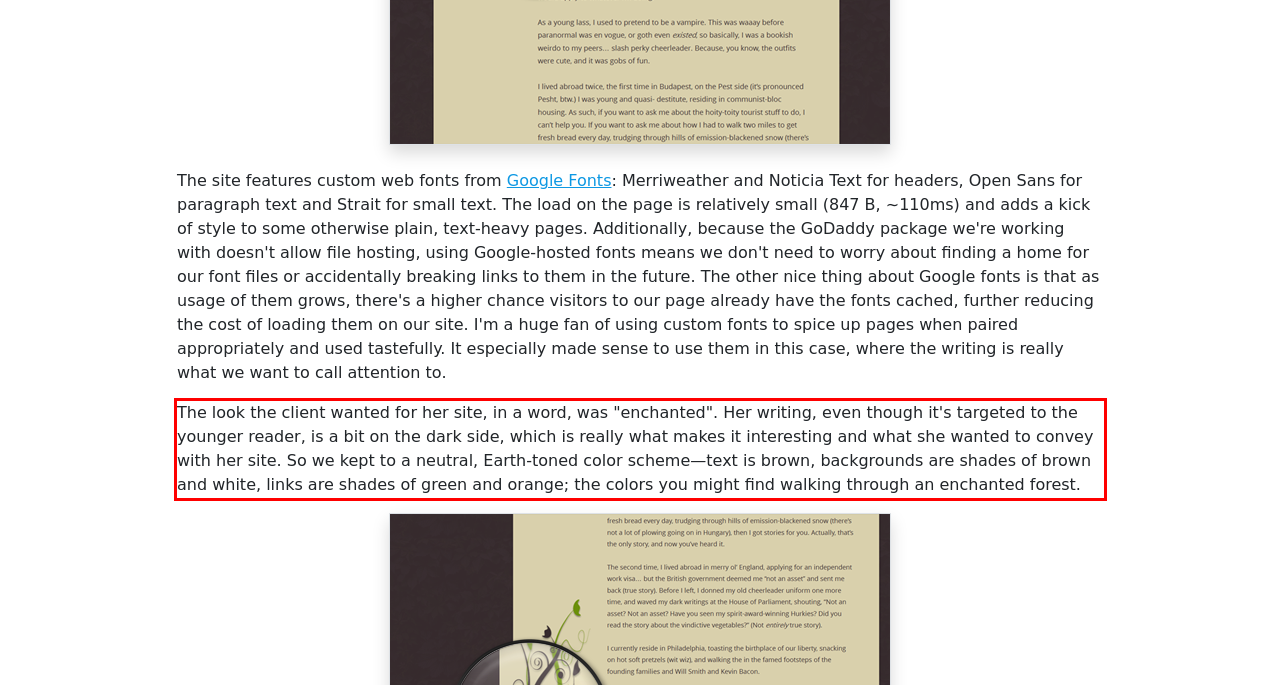Using the provided webpage screenshot, identify and read the text within the red rectangle bounding box.

The look the client wanted for her site, in a word, was "enchanted". Her writing, even though it's targeted to the younger reader, is a bit on the dark side, which is really what makes it interesting and what she wanted to convey with her site. So we kept to a neutral, Earth-toned color scheme—text is brown, backgrounds are shades of brown and white, links are shades of green and orange; the colors you might find walking through an enchanted forest.